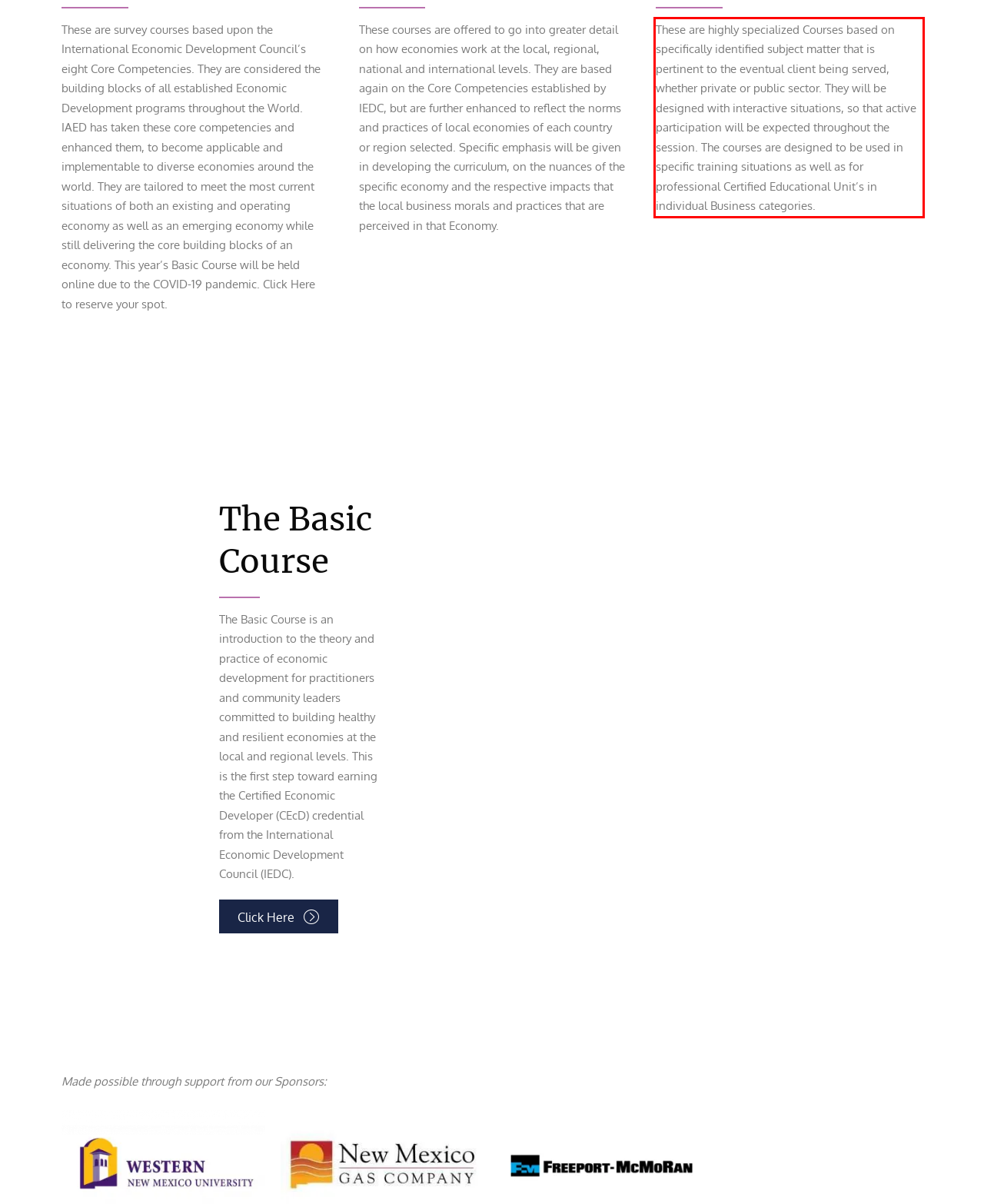Please examine the webpage screenshot containing a red bounding box and use OCR to recognize and output the text inside the red bounding box.

These are highly specialized Courses based on specifically identified subject matter that is pertinent to the eventual client being served, whether private or public sector. They will be designed with interactive situations, so that active participation will be expected throughout the session. The courses are designed to be used in specific training situations as well as for professional Certified Educational Unit’s in individual Business categories.